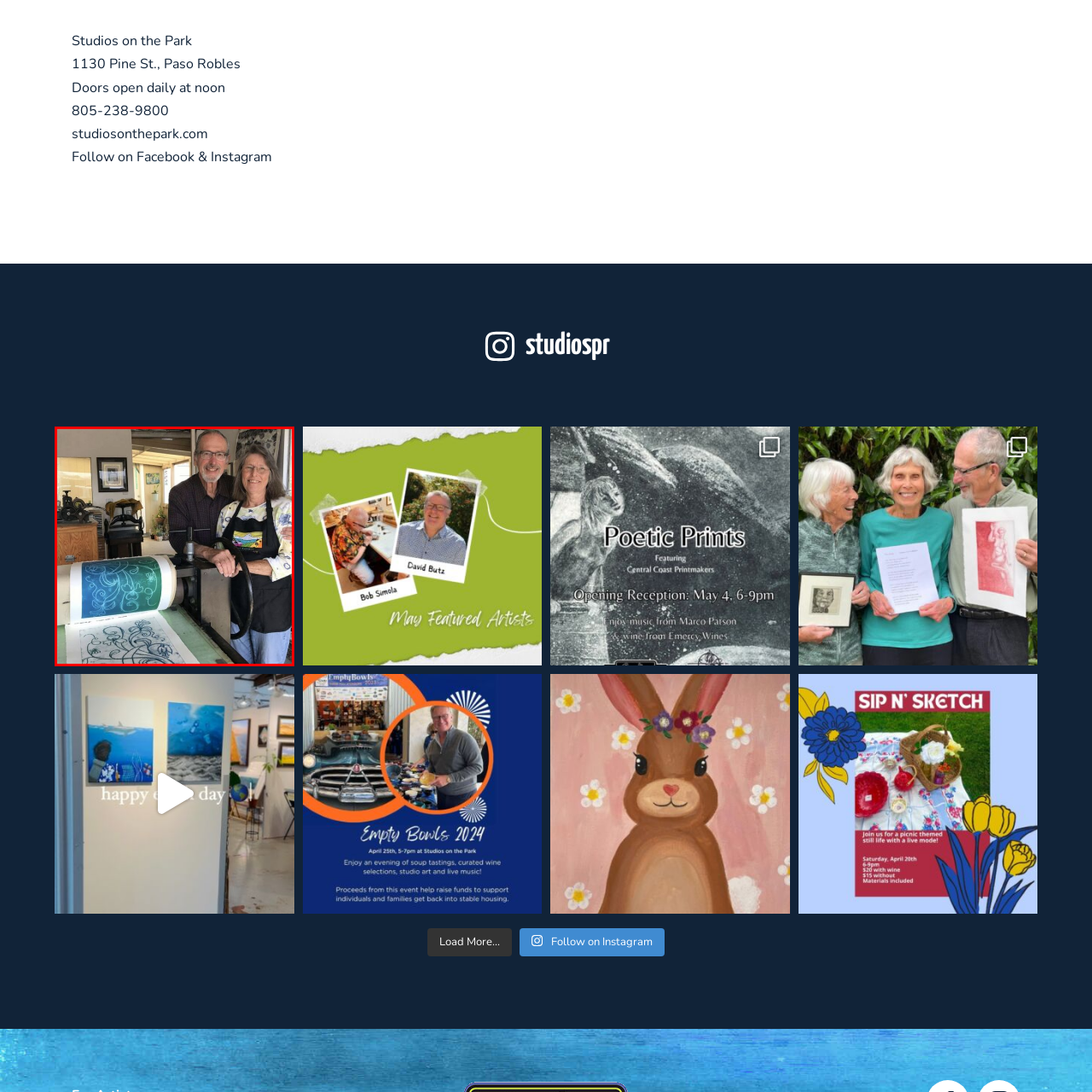Look at the image within the red outline, What is visible on the etching plate? Answer with one word or phrase.

A beautiful floral pattern